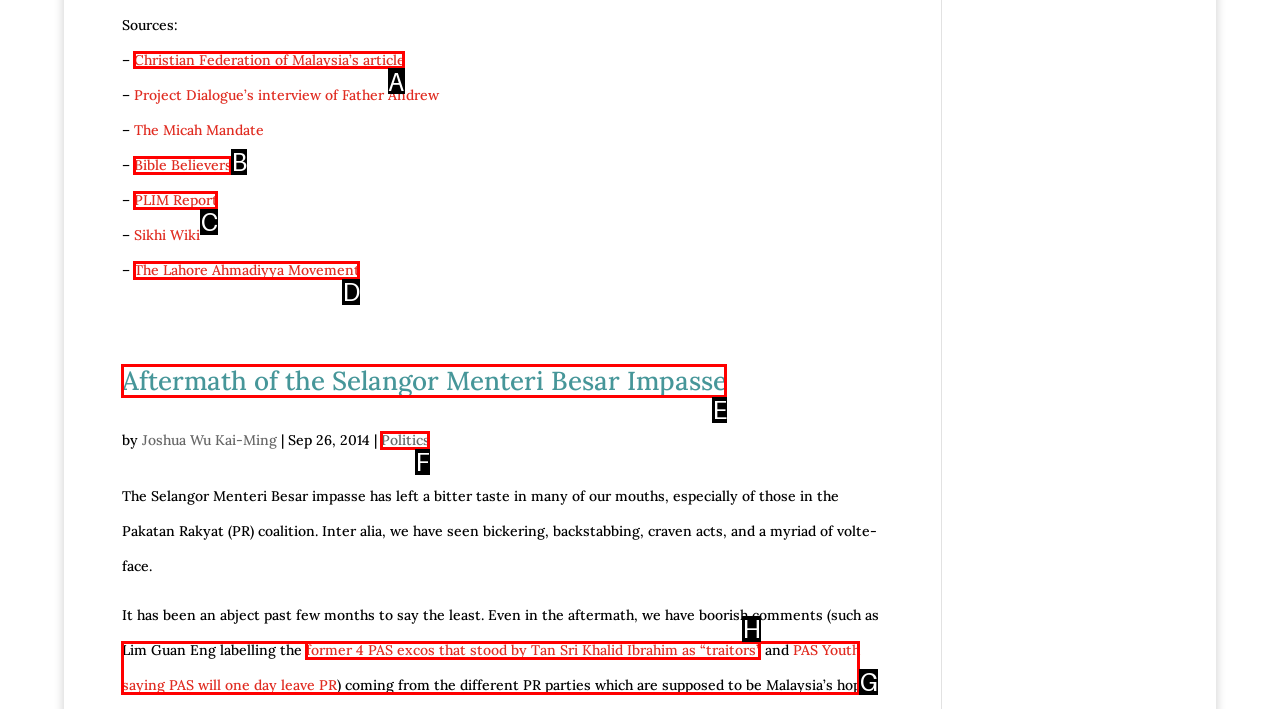Select the correct UI element to click for this task: View information on ACL tear.
Answer using the letter from the provided options.

None